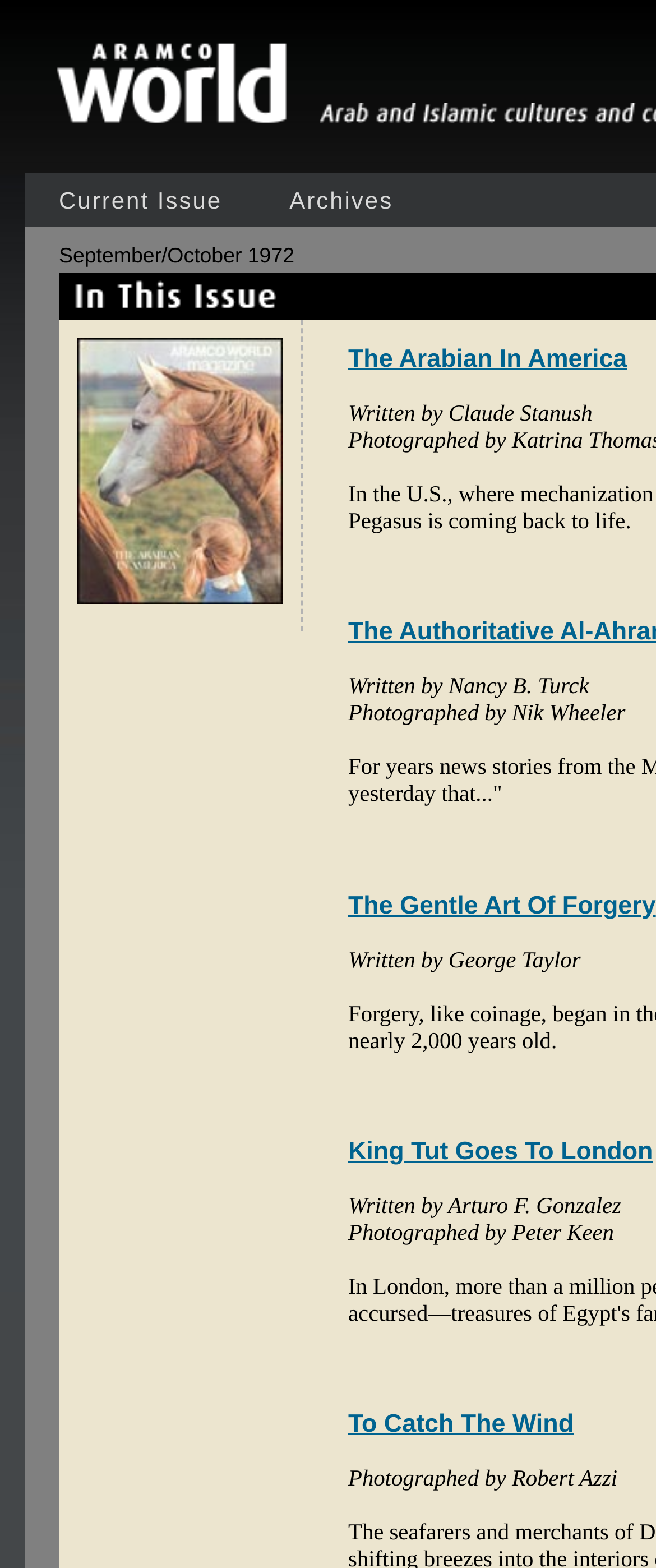Please look at the image and answer the question with a detailed explanation: What is the issue date of the magazine?

The issue date of the magazine can be found by looking at the image below the logo, which displays the text 'September/October 1972'.